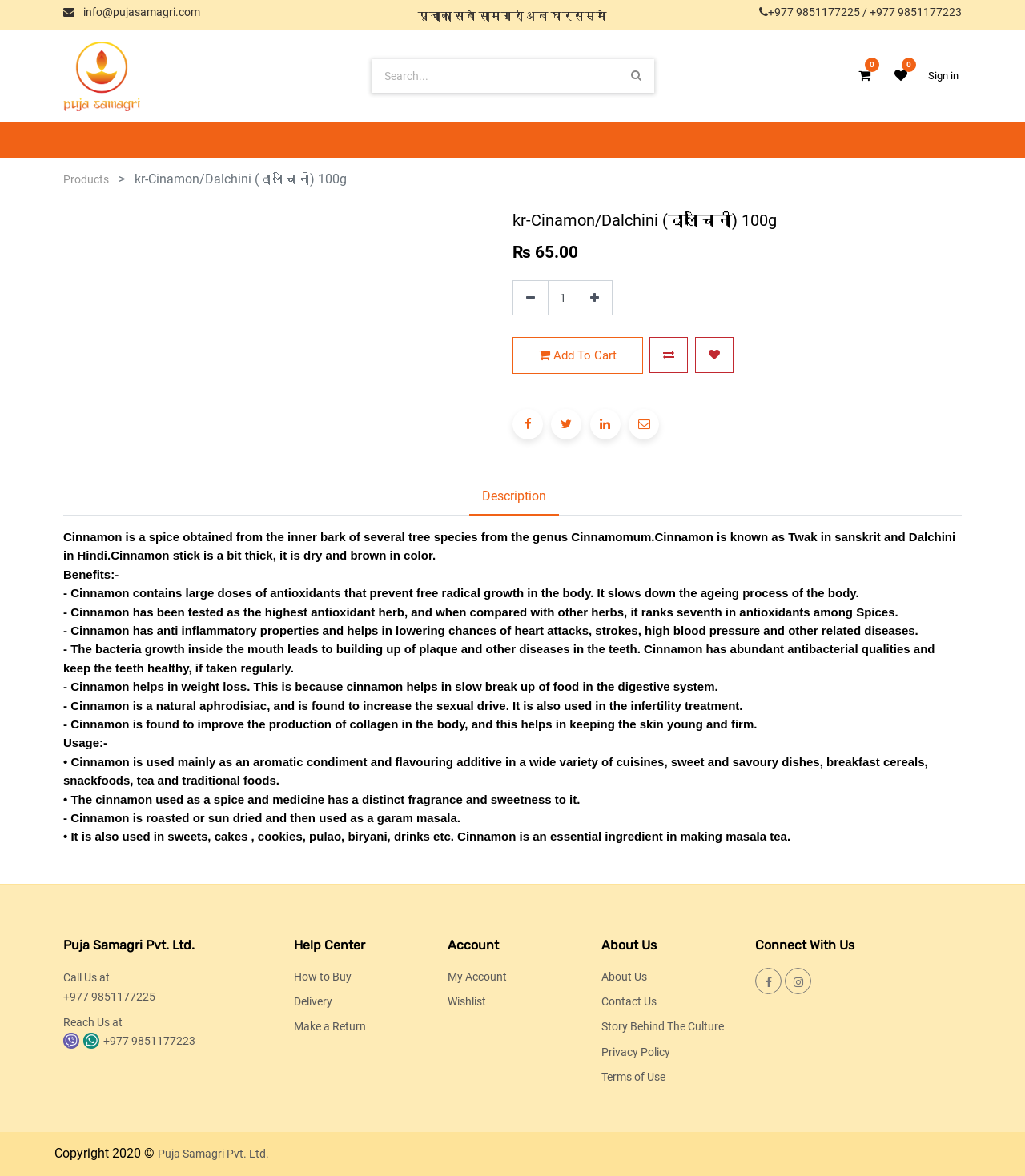Please identify the bounding box coordinates of the area that needs to be clicked to follow this instruction: "Search for products".

[0.362, 0.05, 0.638, 0.08]